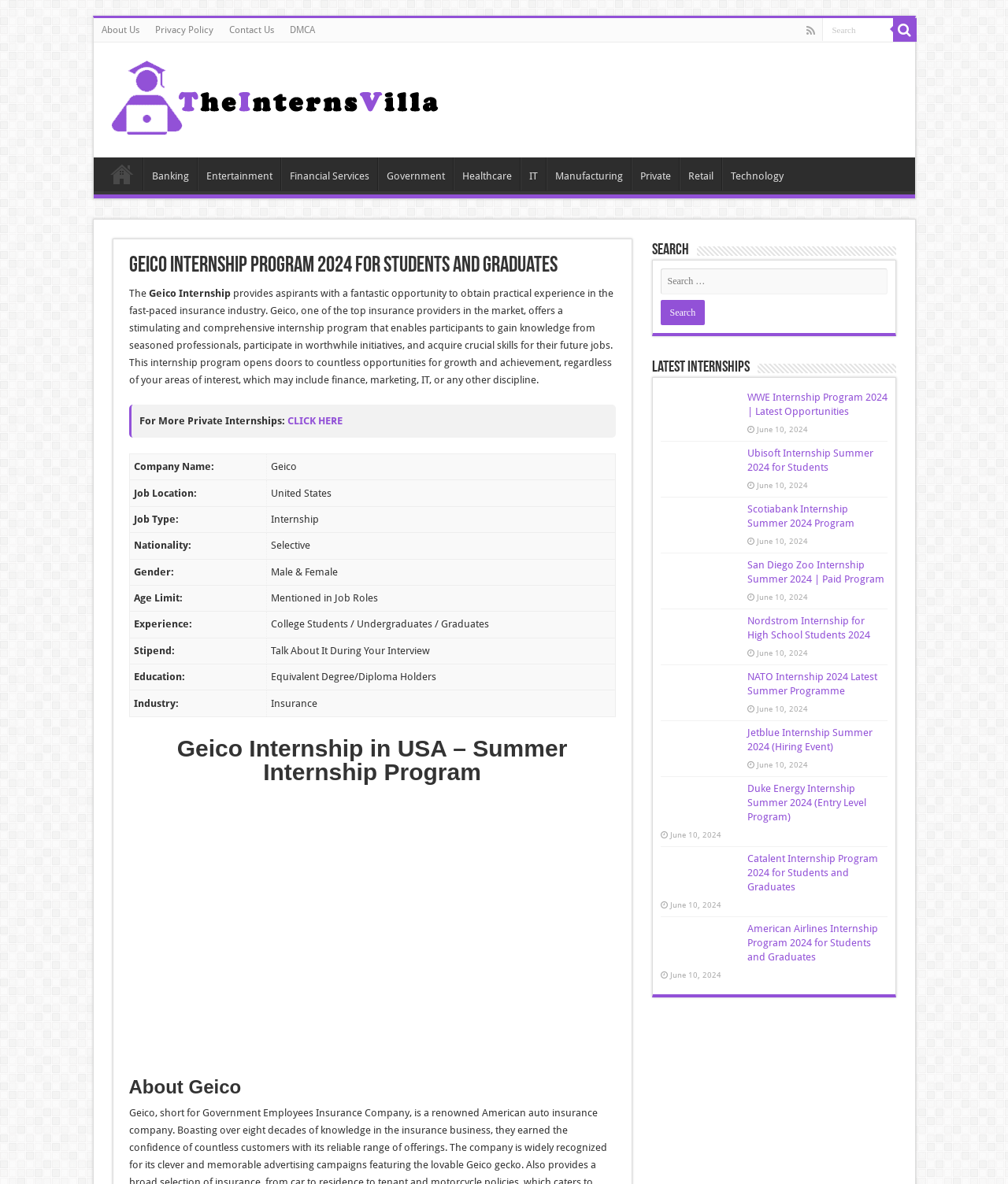Respond to the following question with a brief word or phrase:
What is the name of the company offering the internship?

Geico